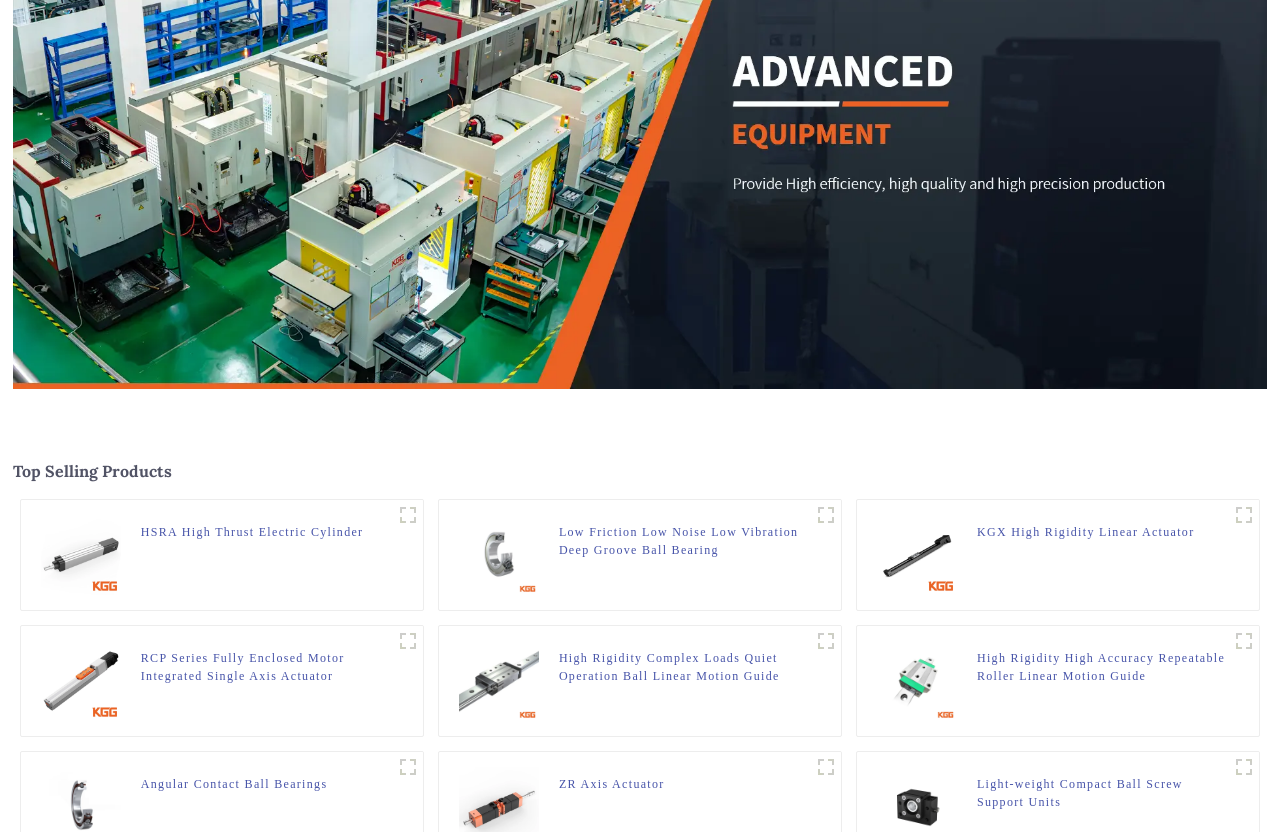Please specify the bounding box coordinates for the clickable region that will help you carry out the instruction: "view reports".

None